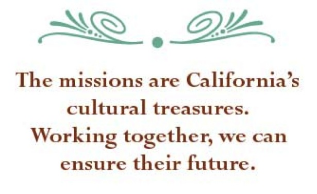What is the main message of the quote?
Look at the image and provide a short answer using one word or a phrase.

Preserve California's missions